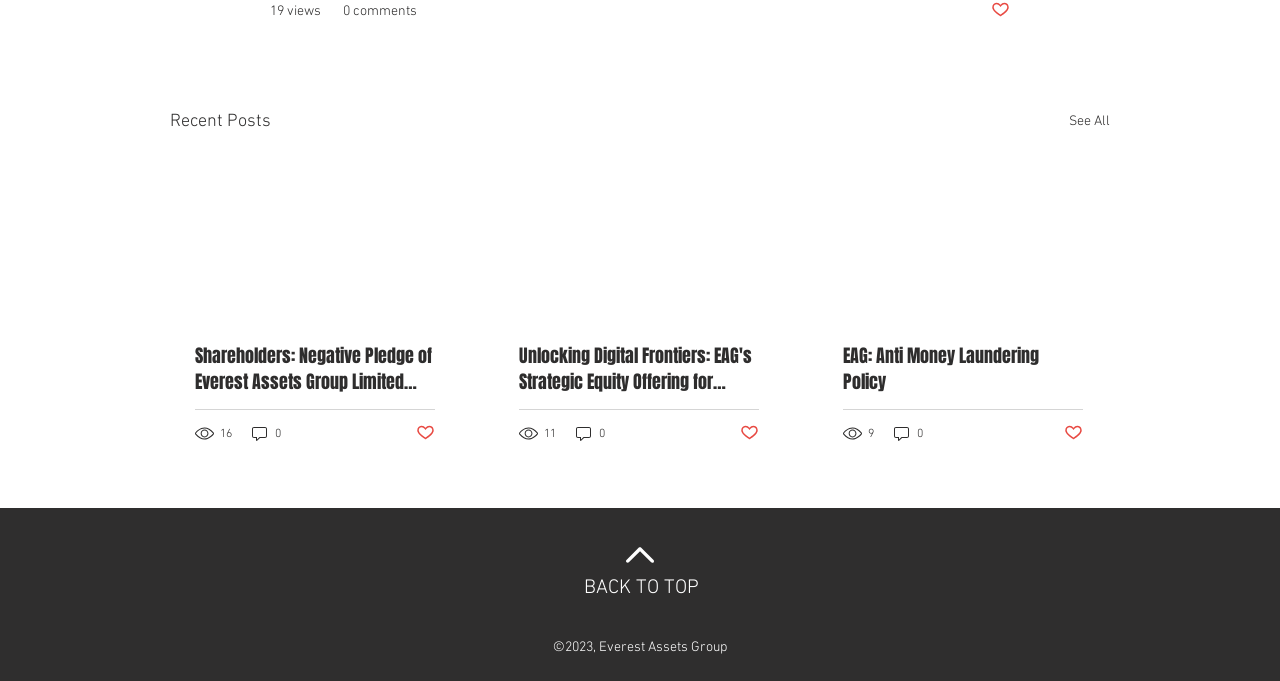Use a single word or phrase to answer this question: 
How many recent posts are shown?

3